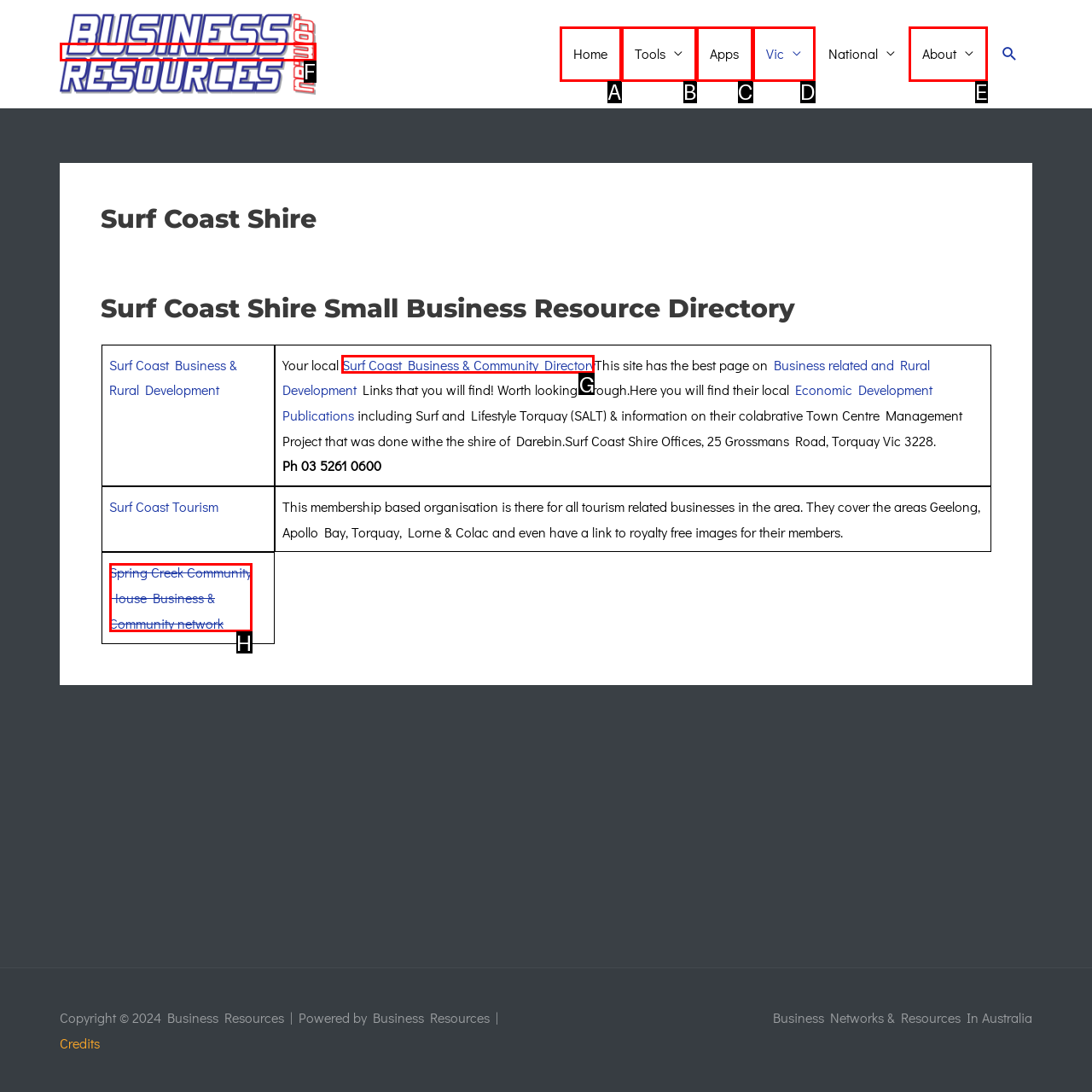Select the HTML element that fits the following description: Vic
Provide the letter of the matching option.

D